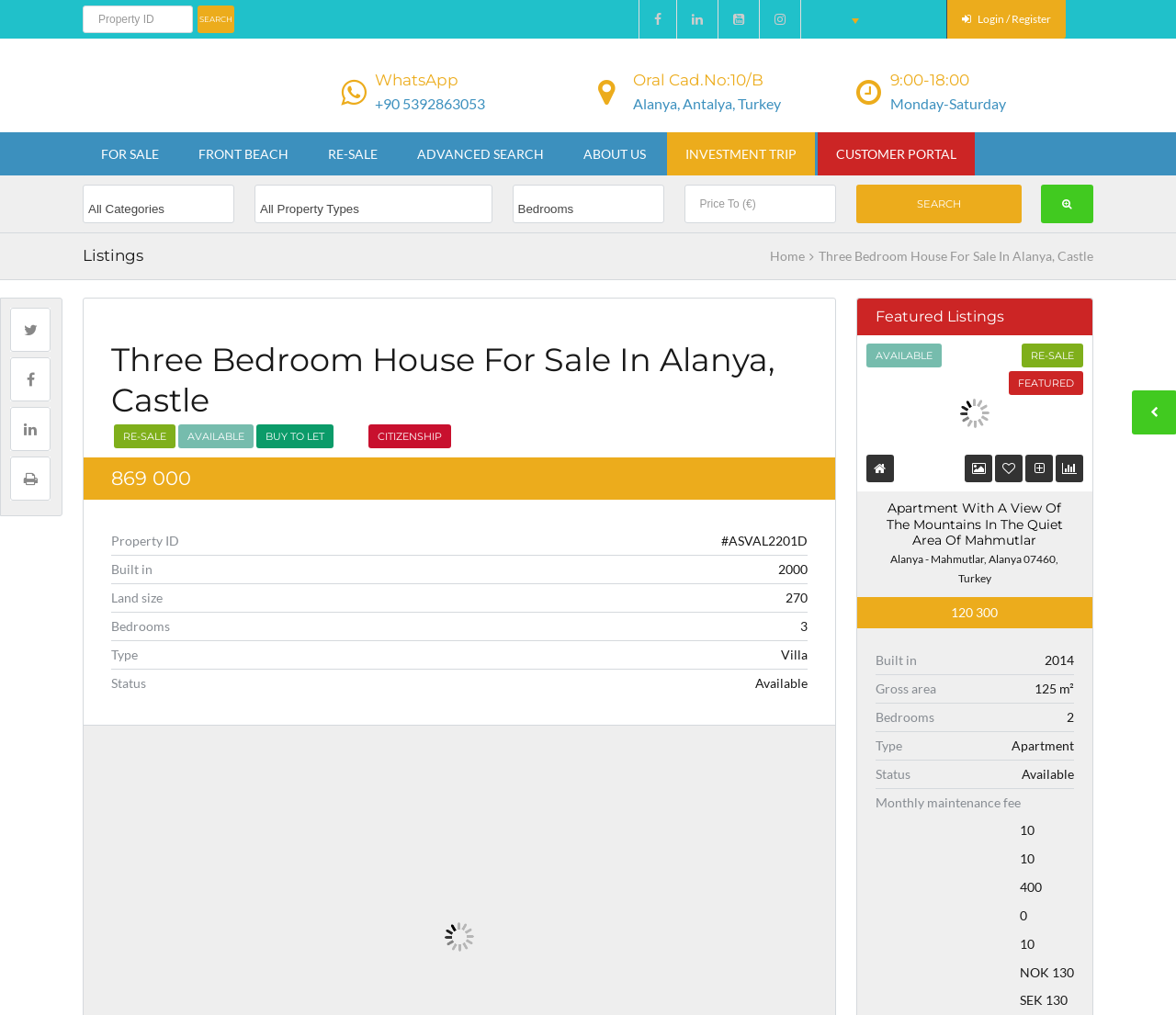Could you find the bounding box coordinates of the clickable area to complete this instruction: "Contact via WhatsApp"?

[0.319, 0.07, 0.491, 0.089]